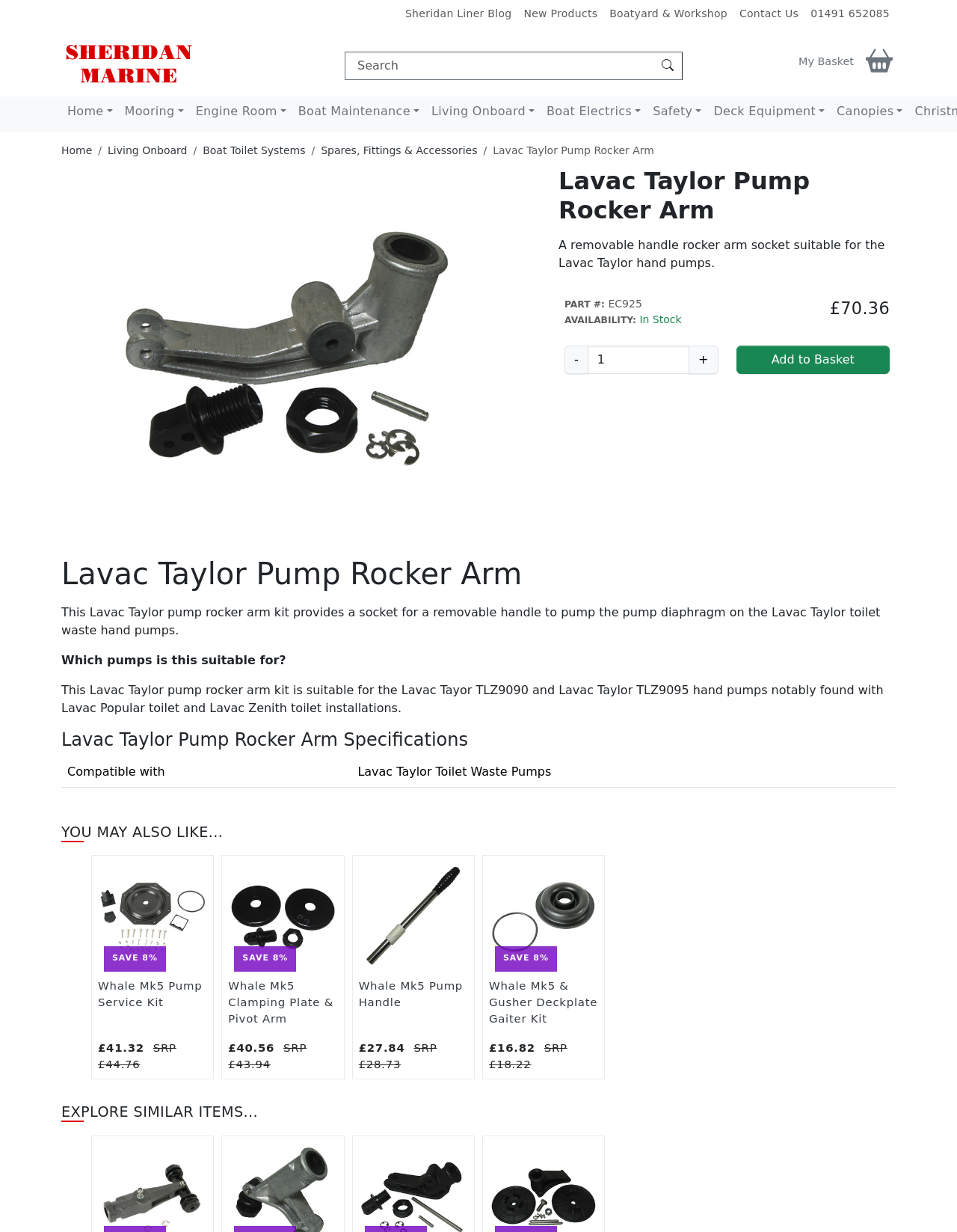Using the elements shown in the image, answer the question comprehensively: What hand pumps is the Lavac Taylor Pump Rocker Arm suitable for?

I found the compatible hand pumps by reading the product description, which says 'This Lavac Taylor pump rocker arm kit is suitable for the Lavac Tayor TLZ9090 and Lavac Taylor TLZ9095 hand pumps notably found with Lavac Popular toilet and Lavac Zenith toilet installations'.